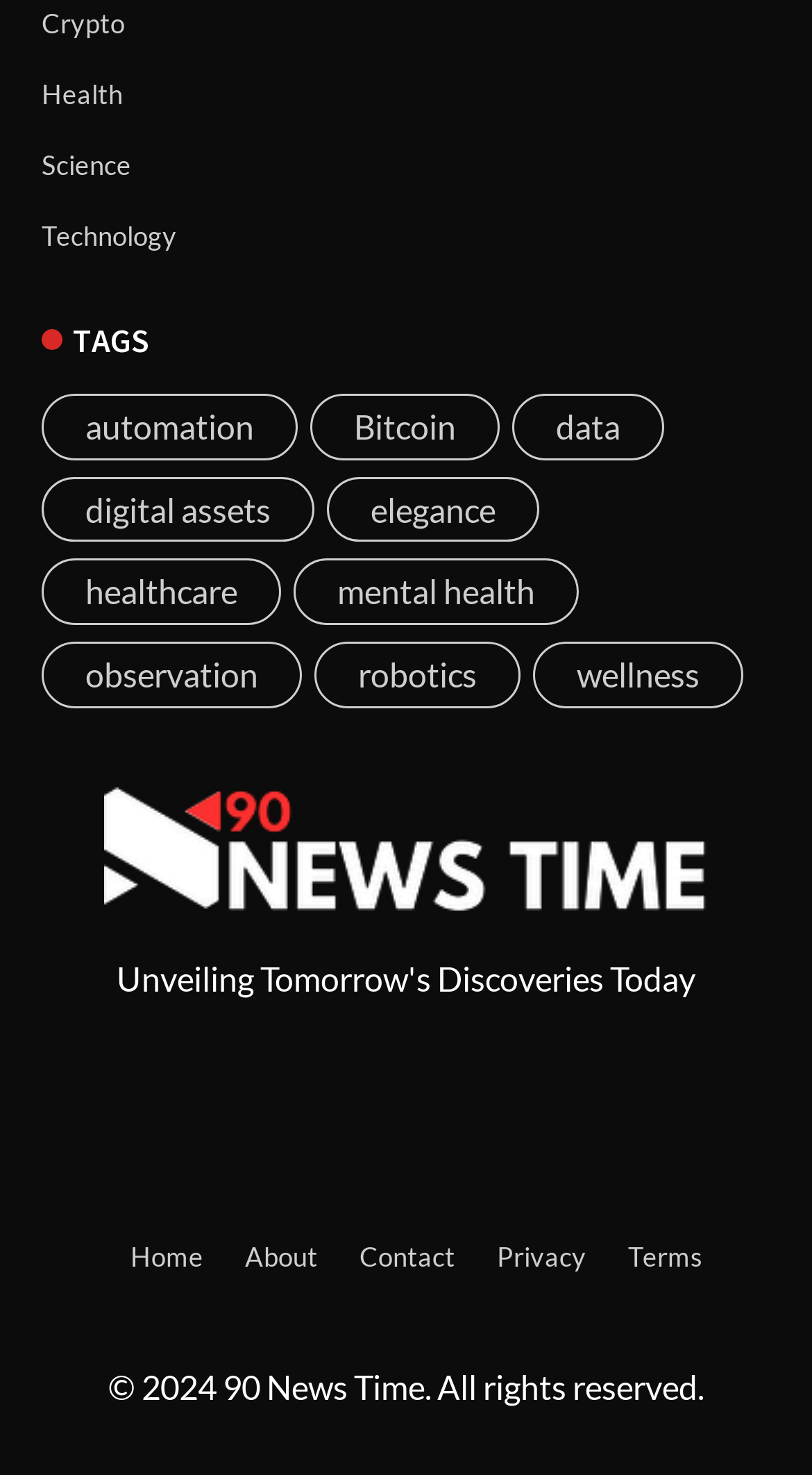Predict the bounding box coordinates of the UI element that matches this description: "Bitcoin". The coordinates should be in the format [left, top, right, bottom] with each value between 0 and 1.

[0.382, 0.267, 0.615, 0.311]